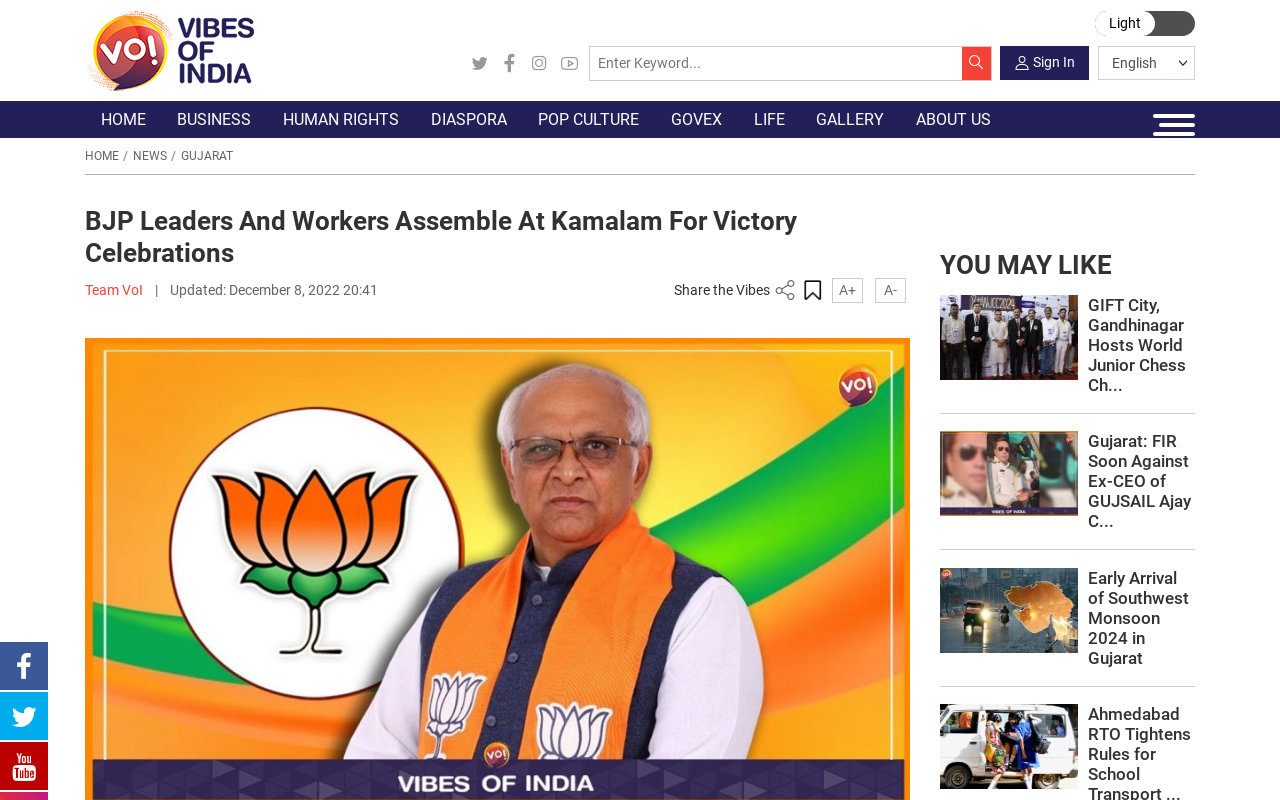Summarize the contents and layout of the webpage in detail.

The webpage appears to be a news article page with a festive atmosphere, as indicated by the meta description. At the top, there is a logo "Vibes of India" with an accompanying image. Below the logo, there are several social media links and a search bar with a textbox and a search button.

The main navigation menu is located below the search bar, with links to various sections such as "HOME", "BUSINESS", "HUMAN RIGHTS", and others. Below the navigation menu, there is a breadcrumb trail showing the current page's location.

The main content of the page is a news article with the title "BJP Leaders And Workers Assemble At Kamalam For Victory Celebrations". The article has a publication date and time, and there are social media sharing links and font size adjustment options below the title.

Below the article, there is a section titled "YOU MAY LIKE" with three news article summaries, each with an image and a heading. The summaries are for articles about the World Junior Chess Championship, an FIR against a former CEO, and the early arrival of the Southwest Monsoon in Gujarat.

At the bottom of the page, there are three social media links and a copyright symbol.